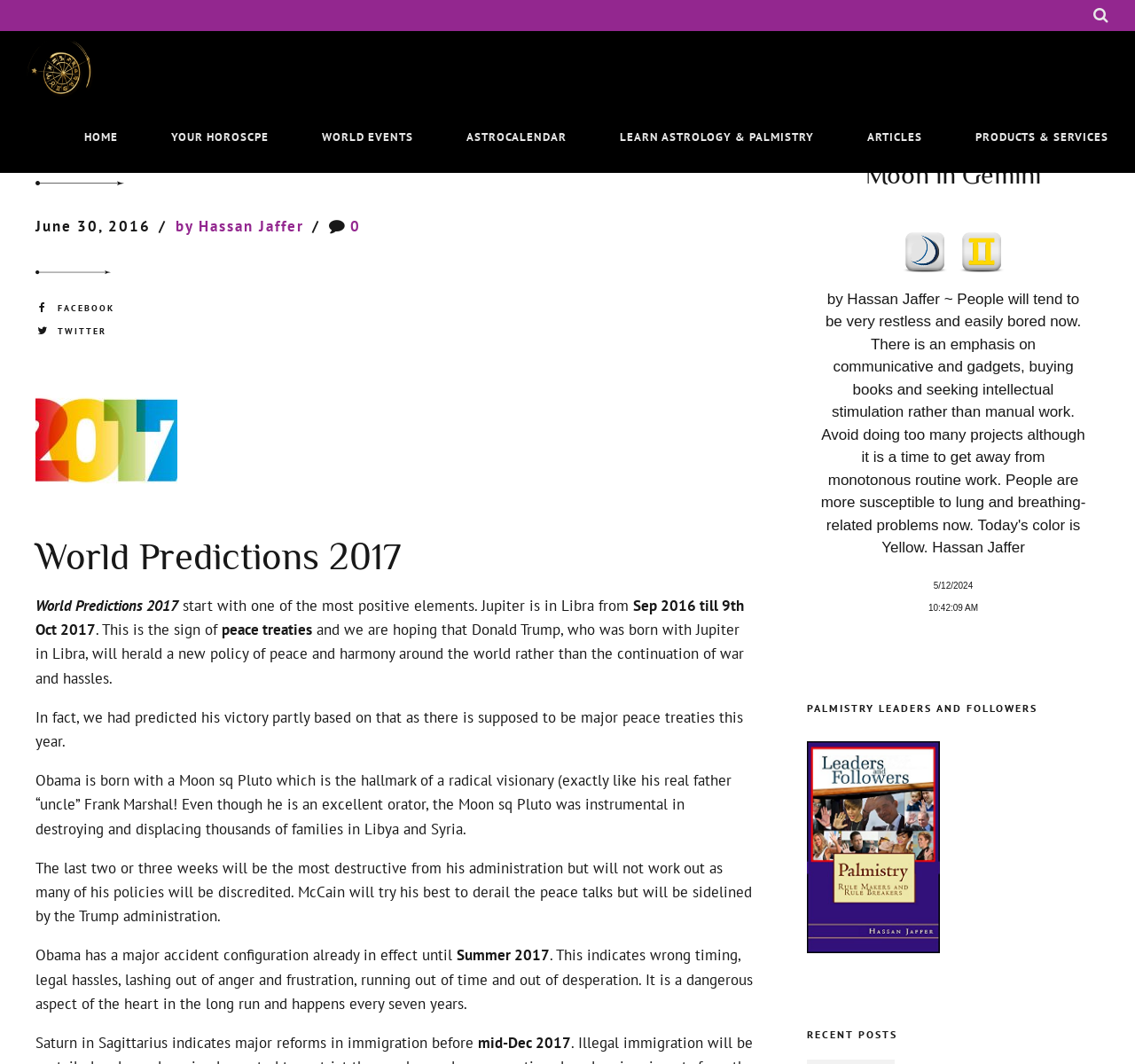How many news makers are listed?
Look at the screenshot and give a one-word or phrase answer.

1